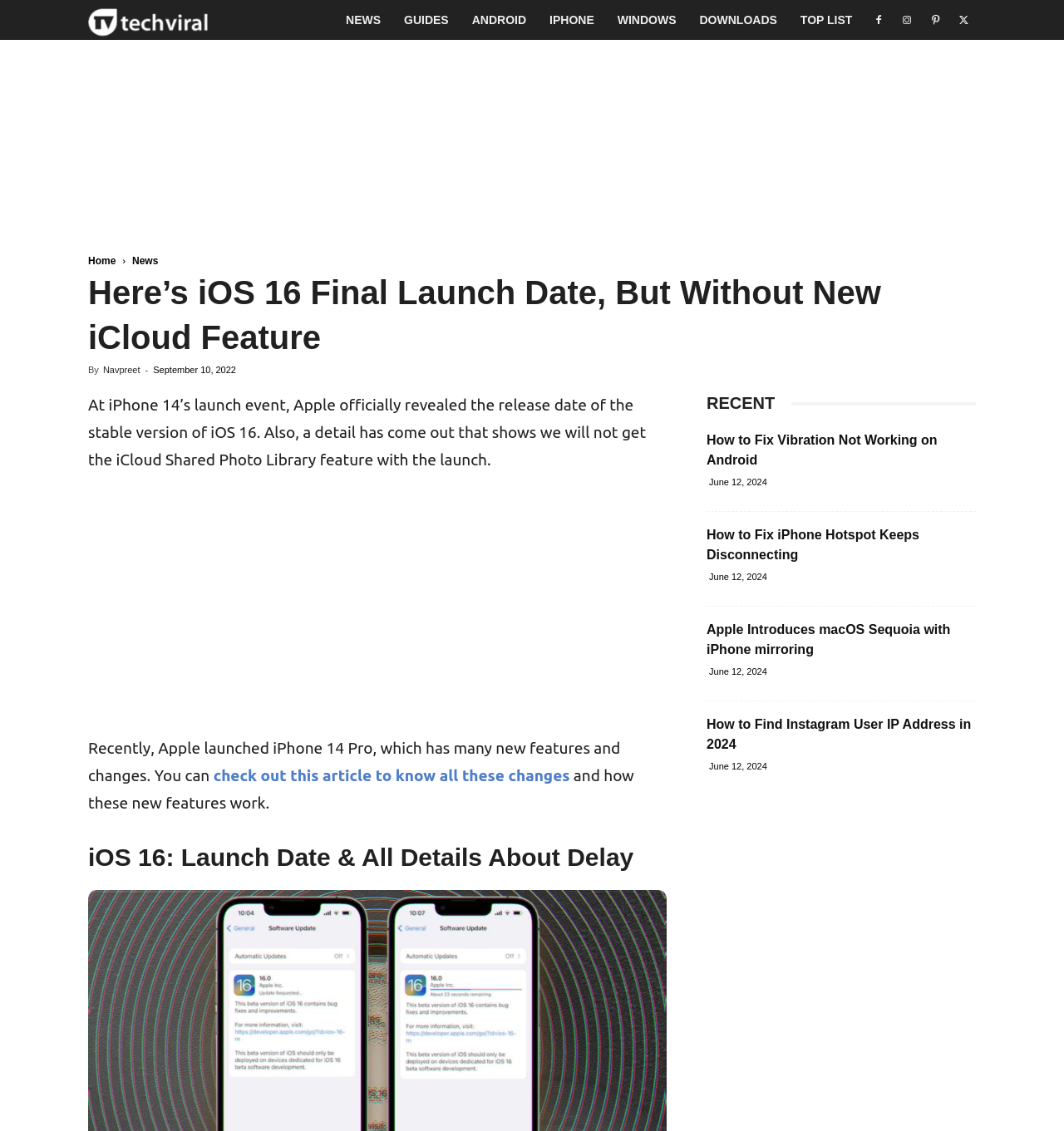Carefully observe the image and respond to the question with a detailed answer:
What are the categories listed on the top navigation bar?

I found the answer by examining the top navigation bar, which contains a series of links with the mentioned categories.